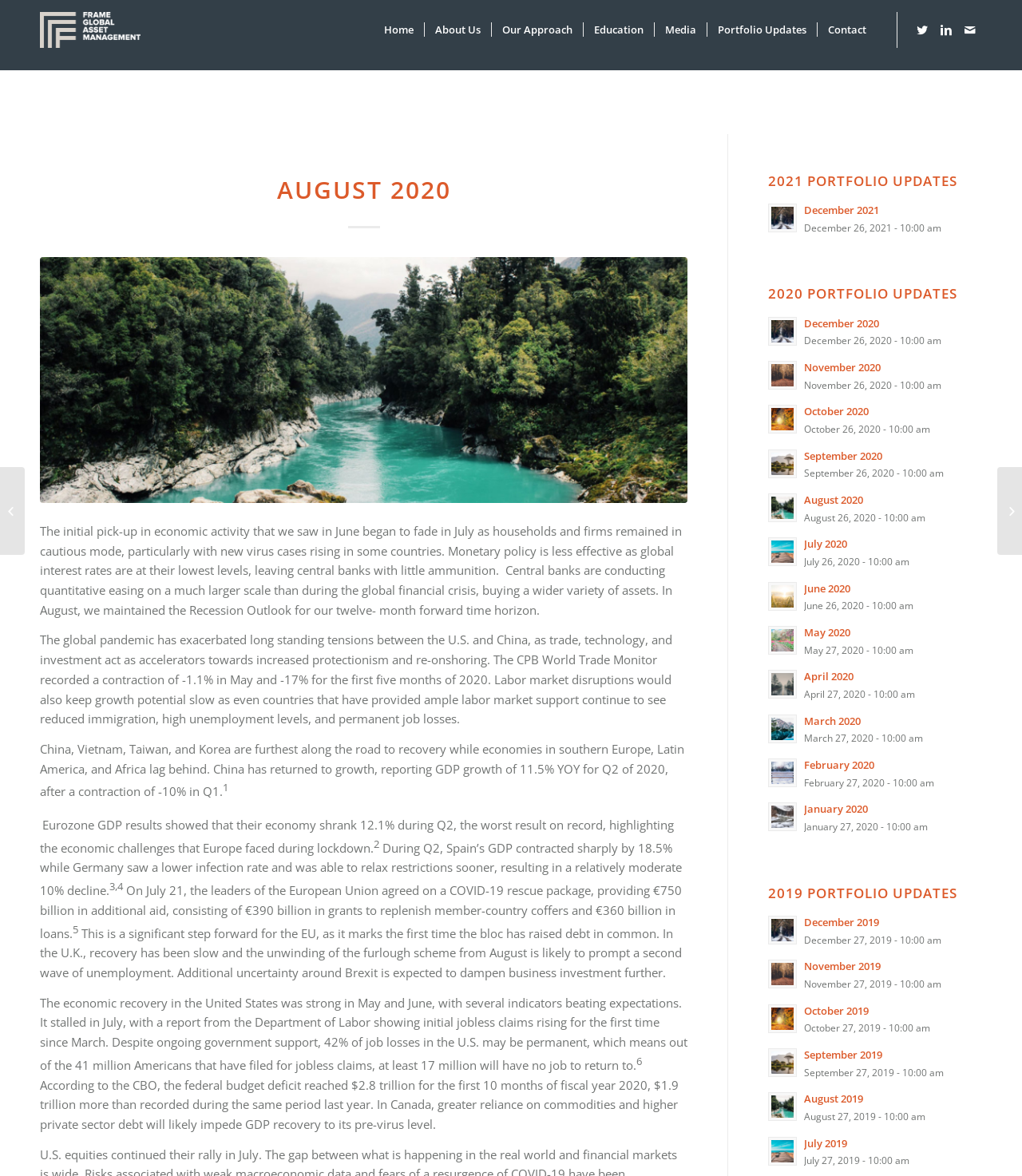Indicate the bounding box coordinates of the clickable region to achieve the following instruction: "Check the 2021 portfolio updates."

[0.752, 0.148, 0.961, 0.16]